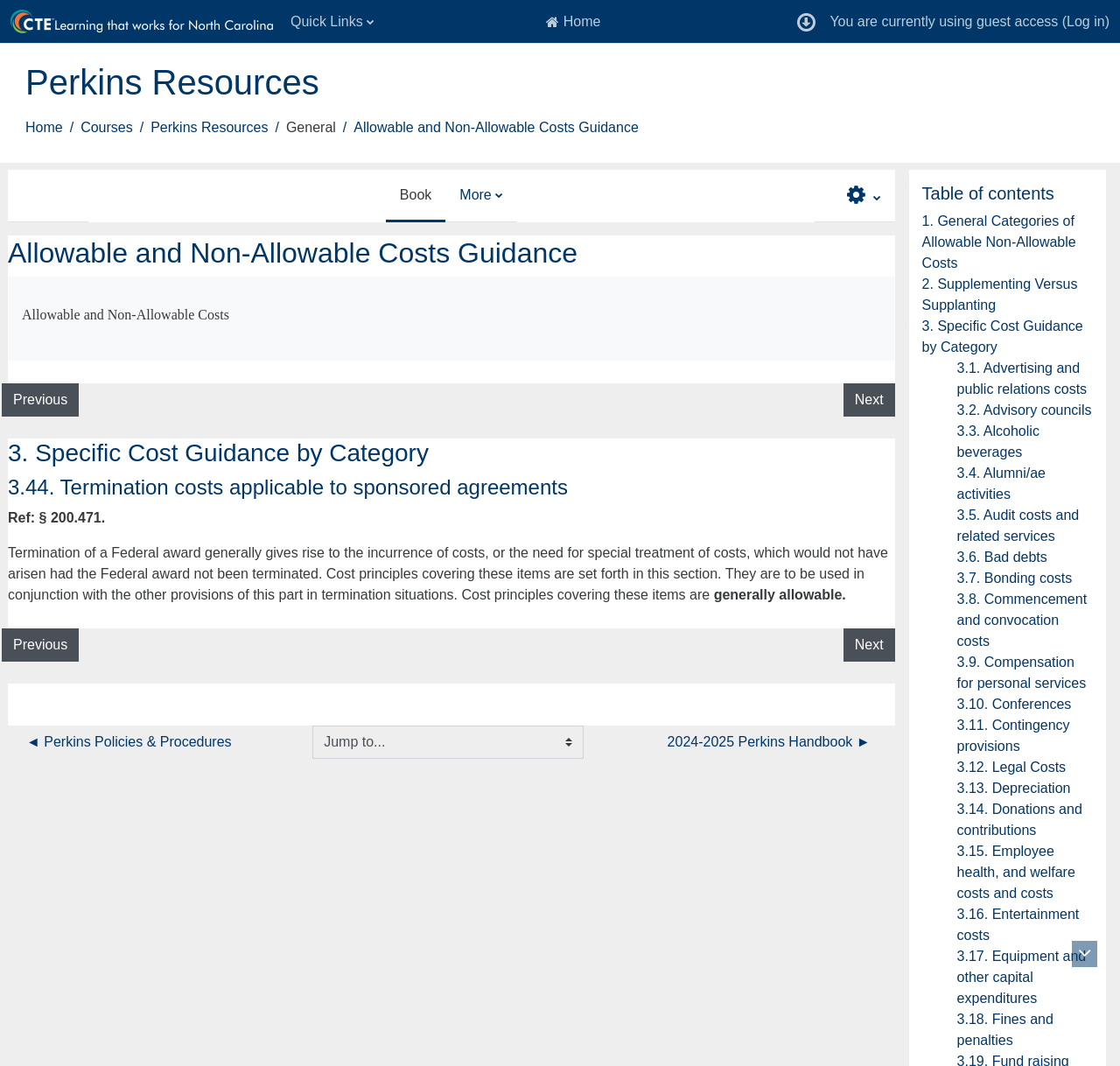Locate the UI element described by 3.9. Compensation for personal services in the provided webpage screenshot. Return the bounding box coordinates in the format (top-left x, top-left y, bottom-right x, bottom-right y), ensuring all values are between 0 and 1.

[0.854, 0.614, 0.97, 0.648]